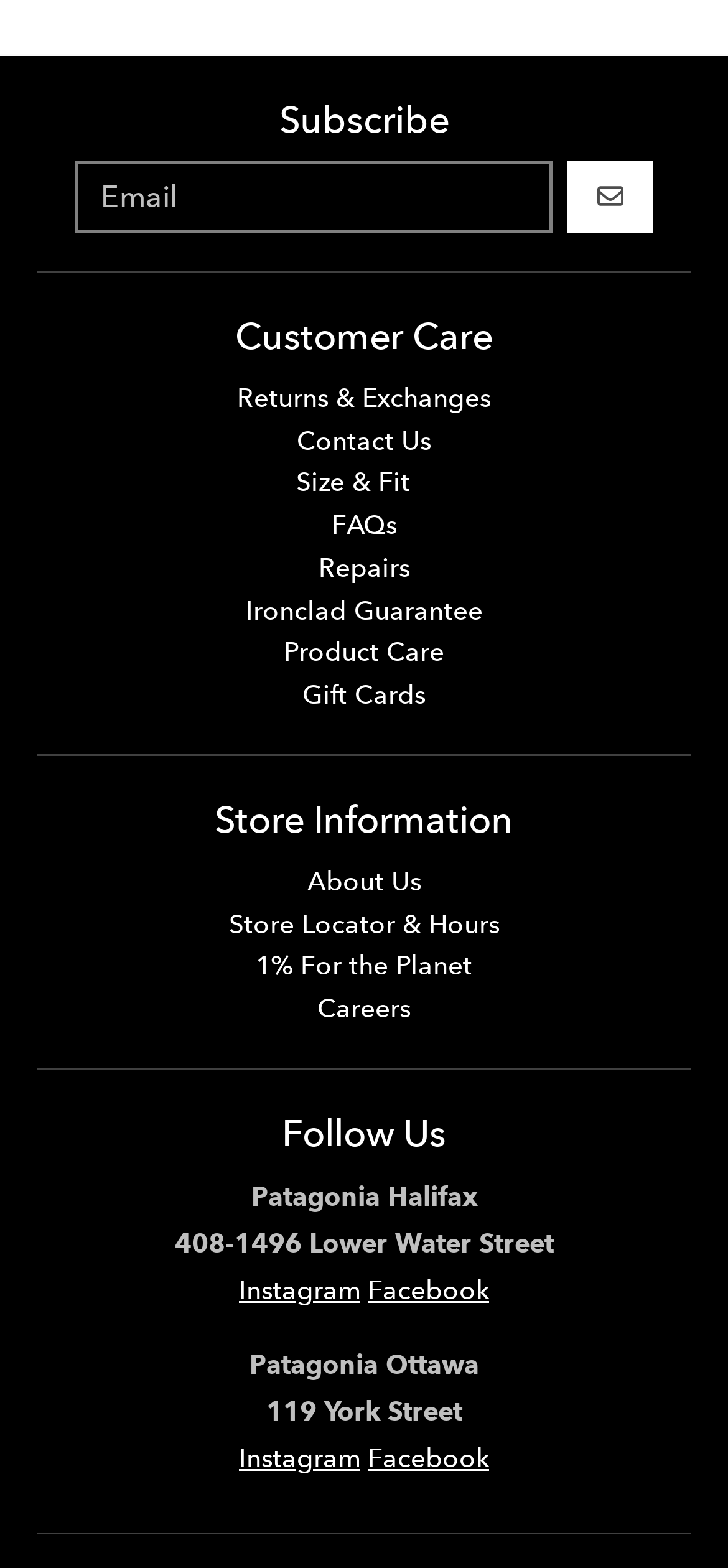What is the purpose of the 'Size & Fit' disclosure triangle?
Please provide a full and detailed response to the question.

The 'Size & Fit' disclosure triangle is an expandable element that, when clicked, likely reveals information about the size and fit of products, helping customers make informed purchasing decisions.